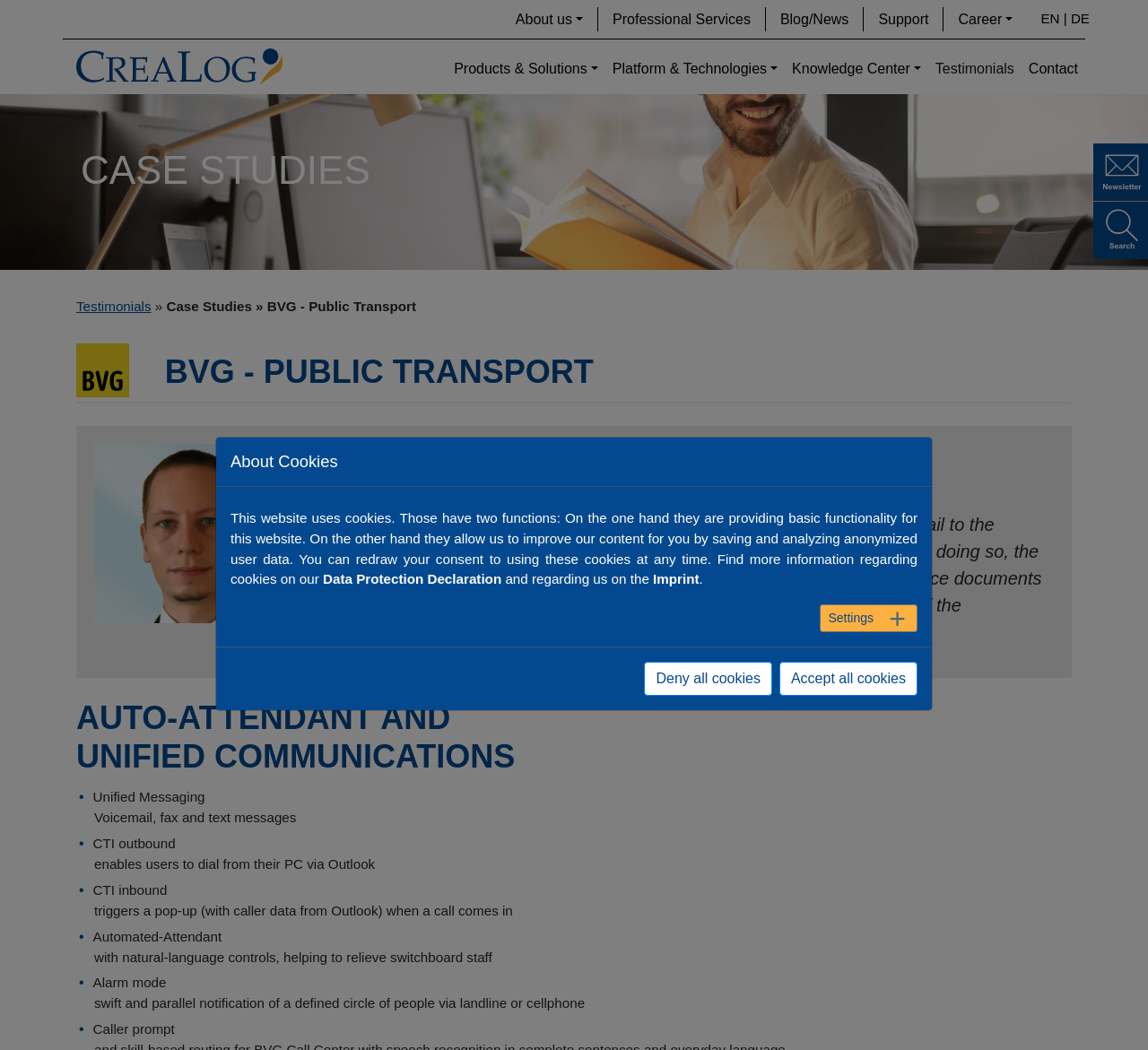What is the name of the project manager mentioned in the webpage?
Using the image, provide a concise answer in one word or a short phrase.

Uwe Biedermann